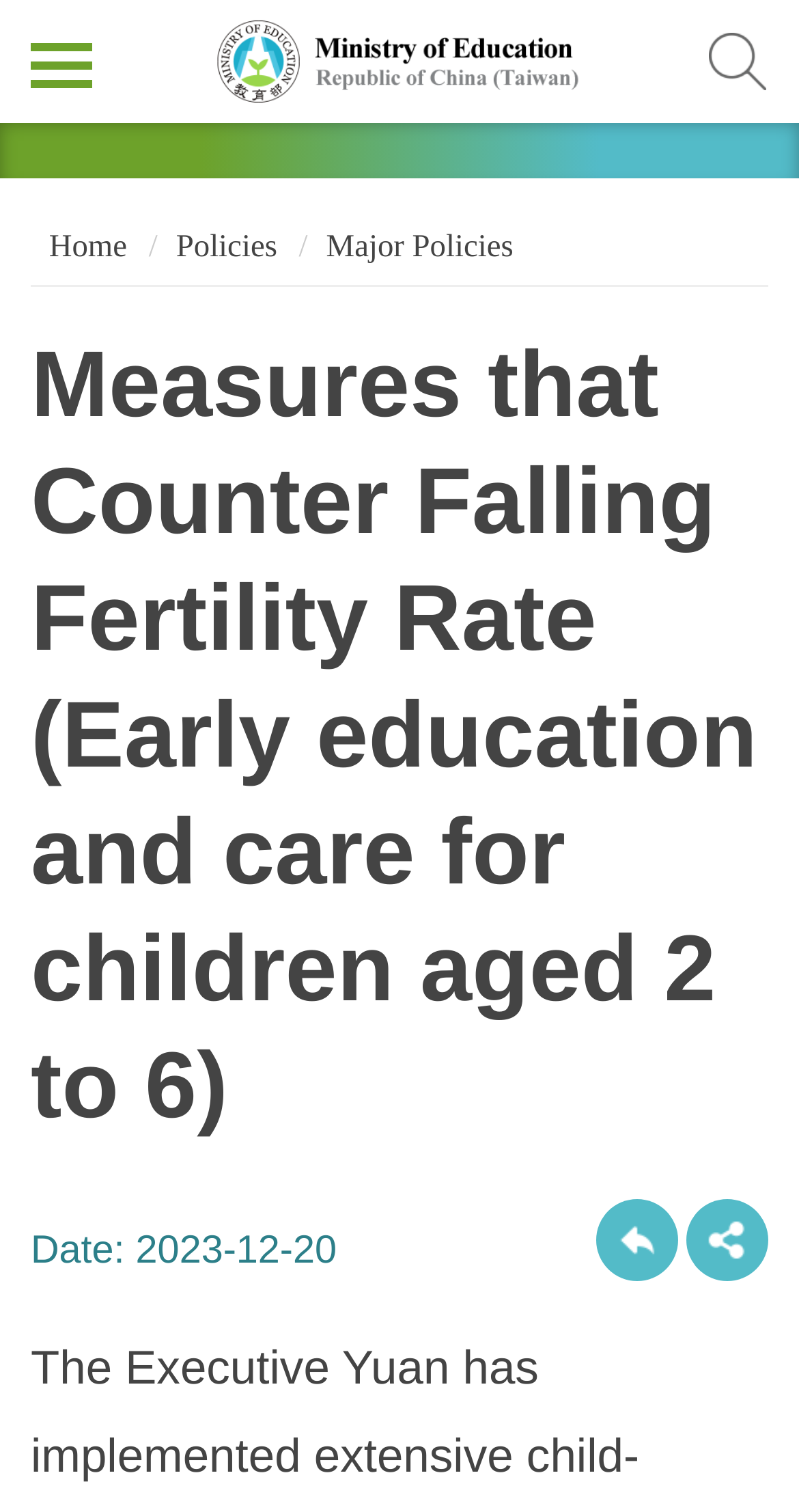What is the name of the ministry?
Give a comprehensive and detailed explanation for the question.

I inferred this answer by looking at the heading element 'Ministry of Education Republic of China (Taiwan)' which is a prominent element on the webpage, and it is likely to be the name of the ministry.